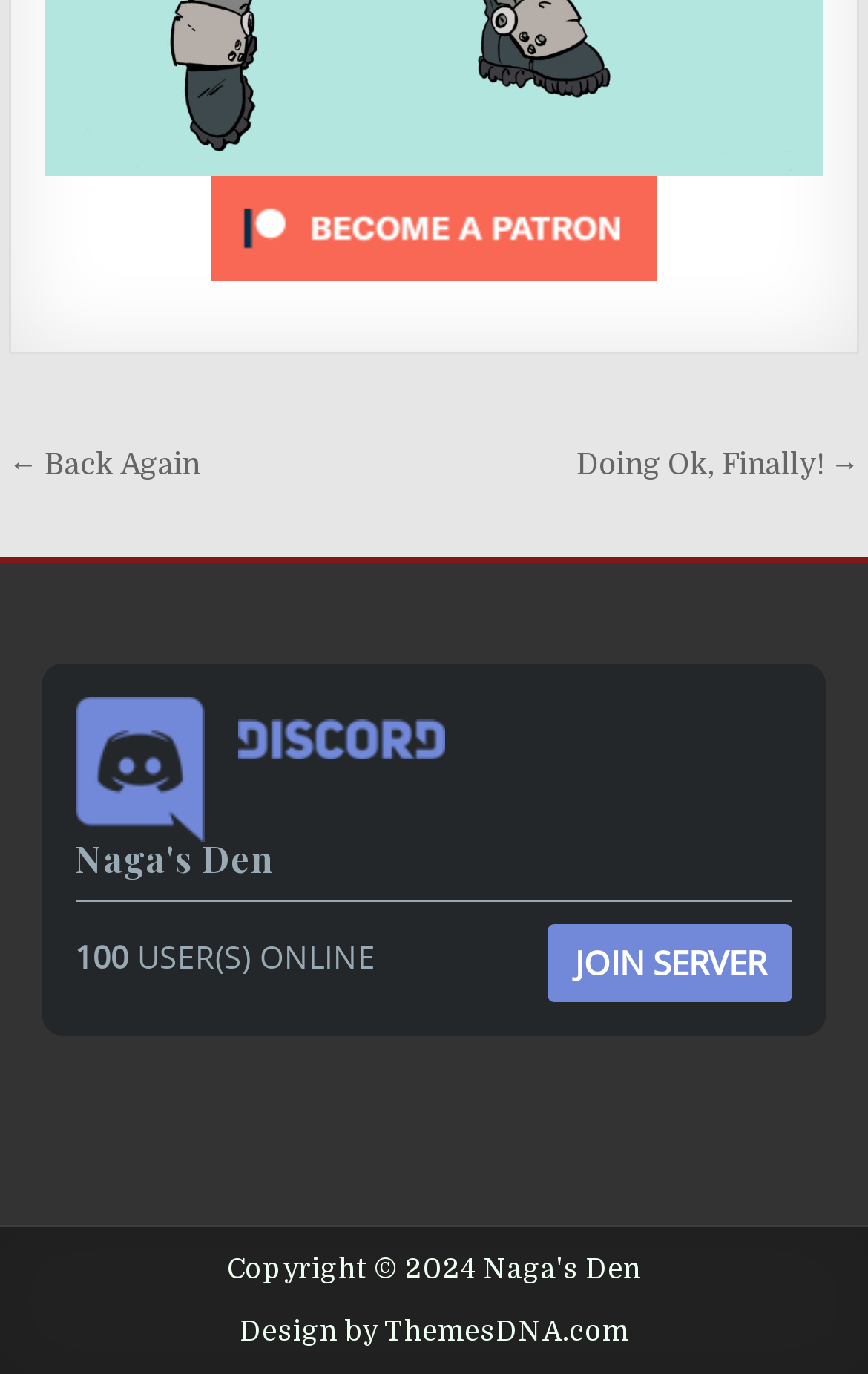Bounding box coordinates should be provided in the format (top-left x, top-left y, bottom-right x, bottom-right y) with all values between 0 and 1. Identify the bounding box for this UI element: Doing Ok, Finally! →

[0.664, 0.325, 0.99, 0.35]